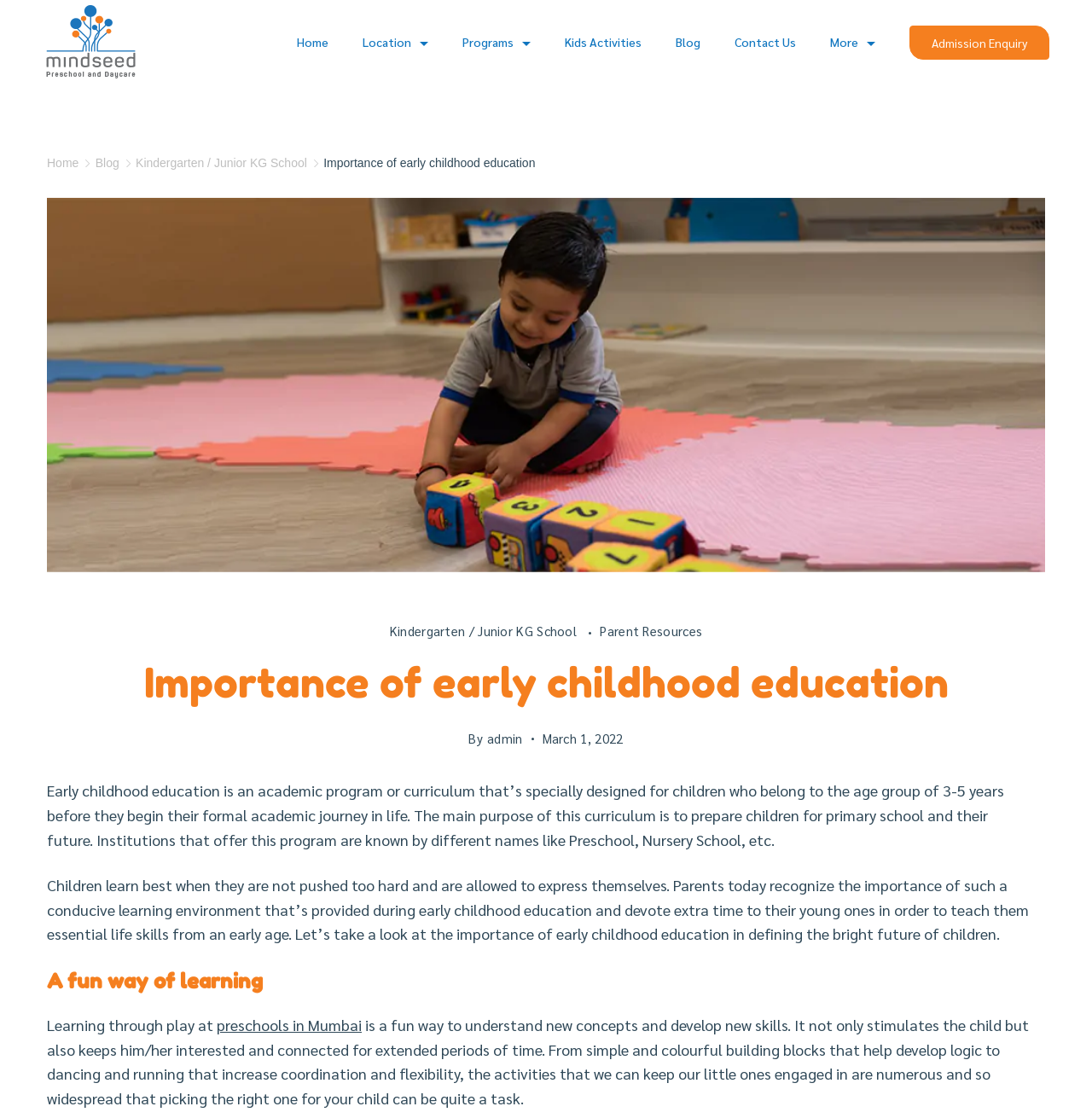Using the details in the image, give a detailed response to the question below:
What is the main purpose of early childhood education?

The main purpose of early childhood education is to prepare children for primary school and their future, as stated in the webpage. This is achieved through institutions that offer this program, known by different names like Preschool, Nursery School, etc.